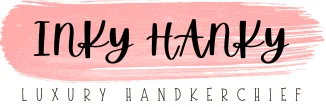Could you please study the image and provide a detailed answer to the question:
What color is the background of the logo?

The logo is backed by a soft pink brushstroke, which adds a gentle touch of color and warmth, enhancing the overall appeal of the brand.